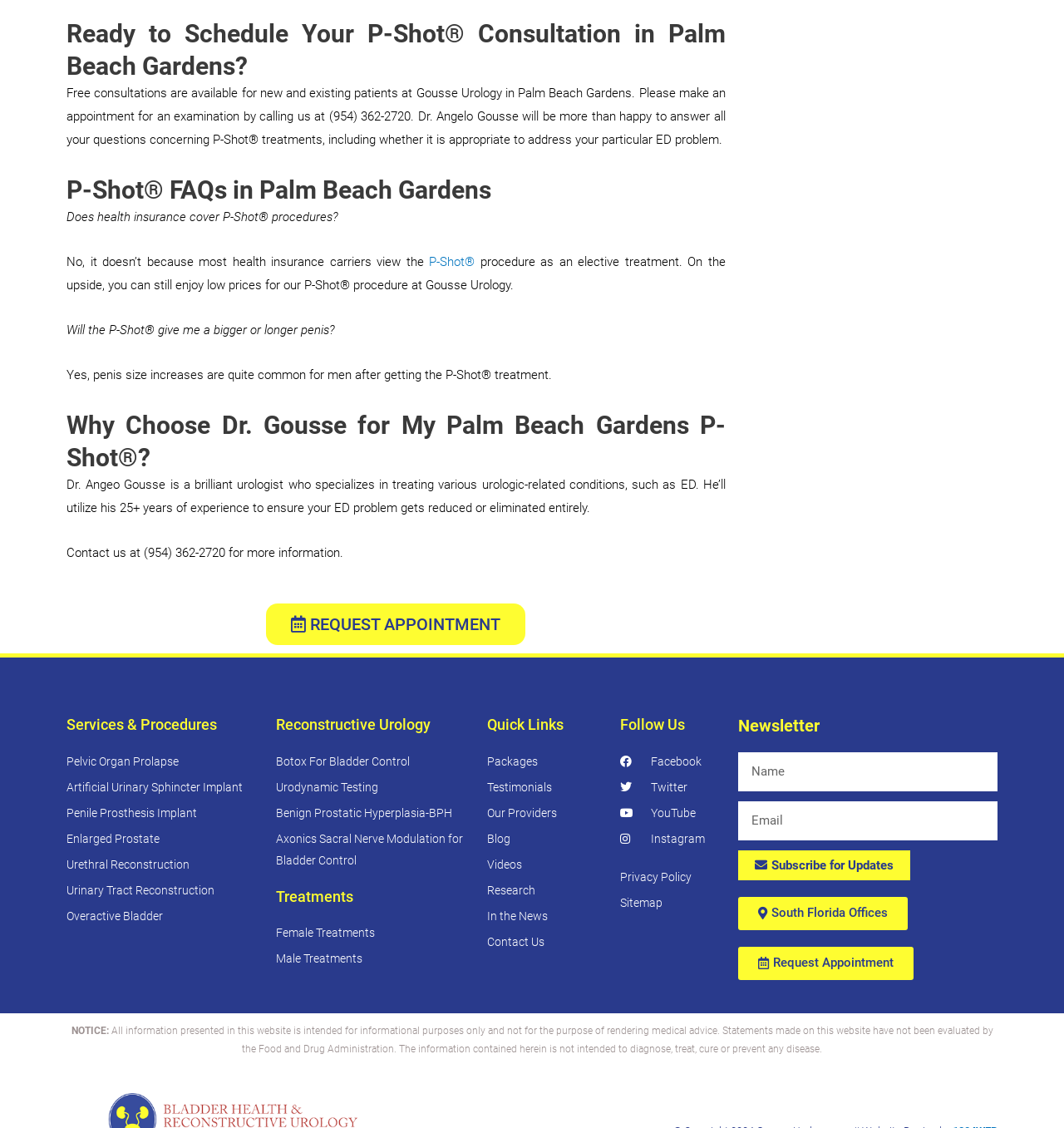Determine the bounding box coordinates of the region to click in order to accomplish the following instruction: "Sign up". Provide the coordinates as four float numbers between 0 and 1, specifically [left, top, right, bottom].

None